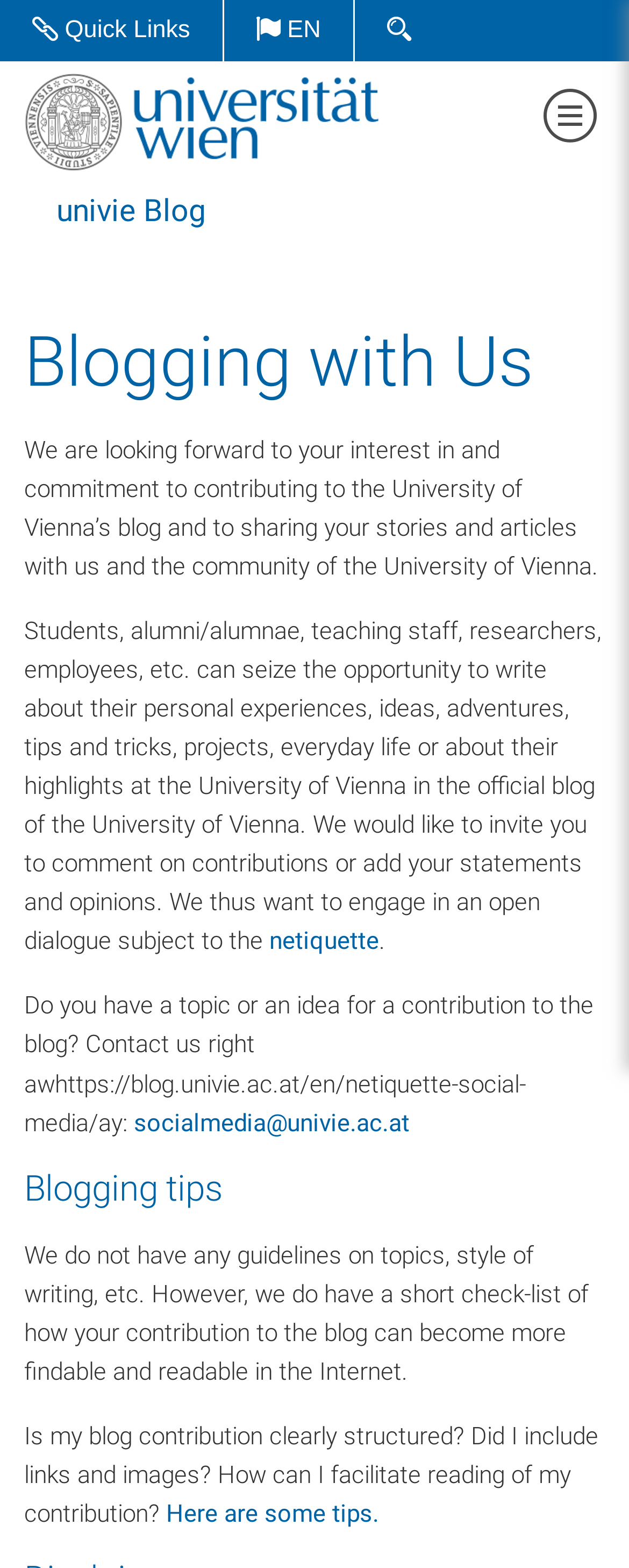Please locate the bounding box coordinates of the element that should be clicked to achieve the given instruction: "Click Quick Links".

[0.0, 0.0, 0.356, 0.039]